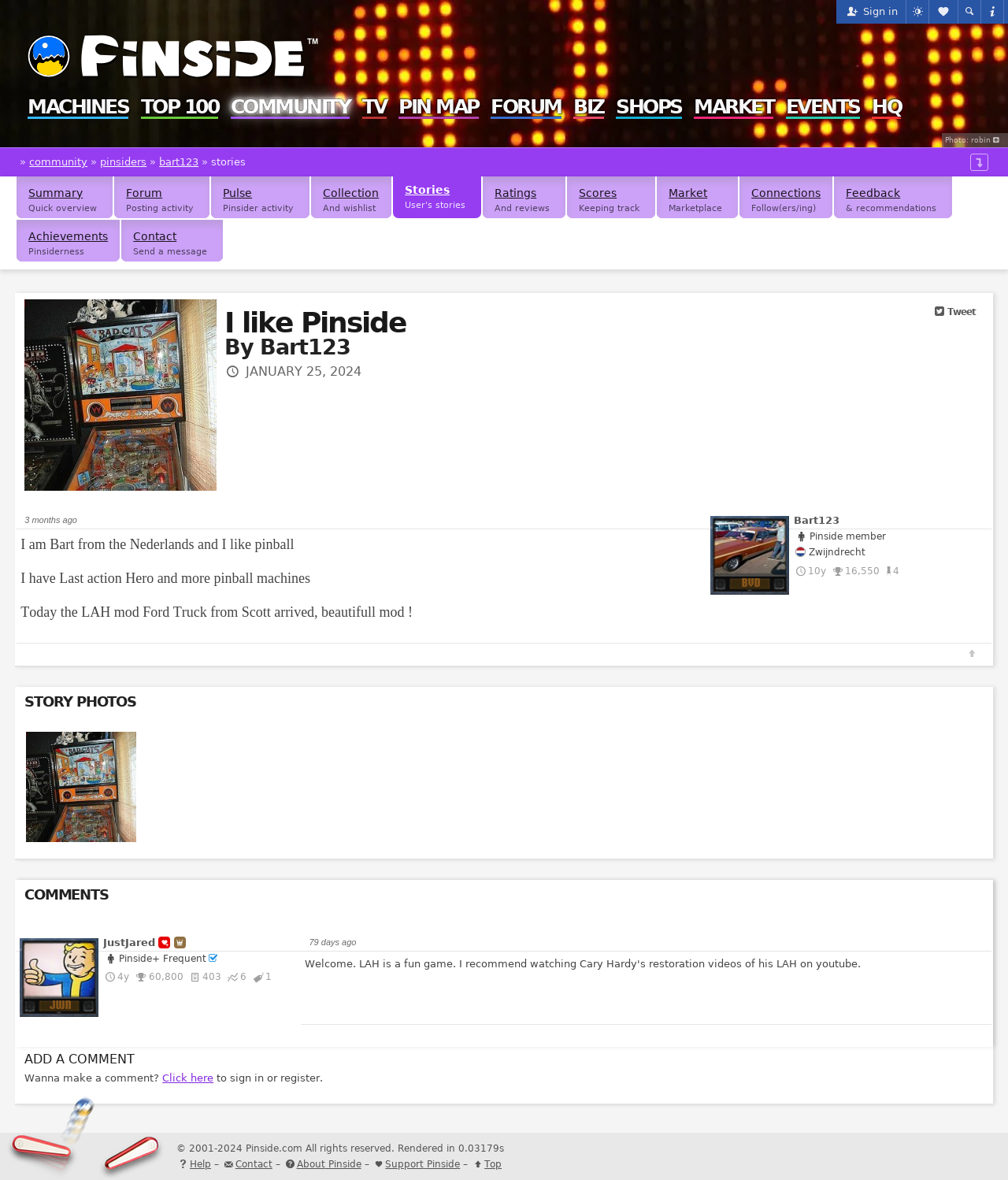What is the name of the person who likes Pinside?
Answer the question with a single word or phrase, referring to the image.

Bart123